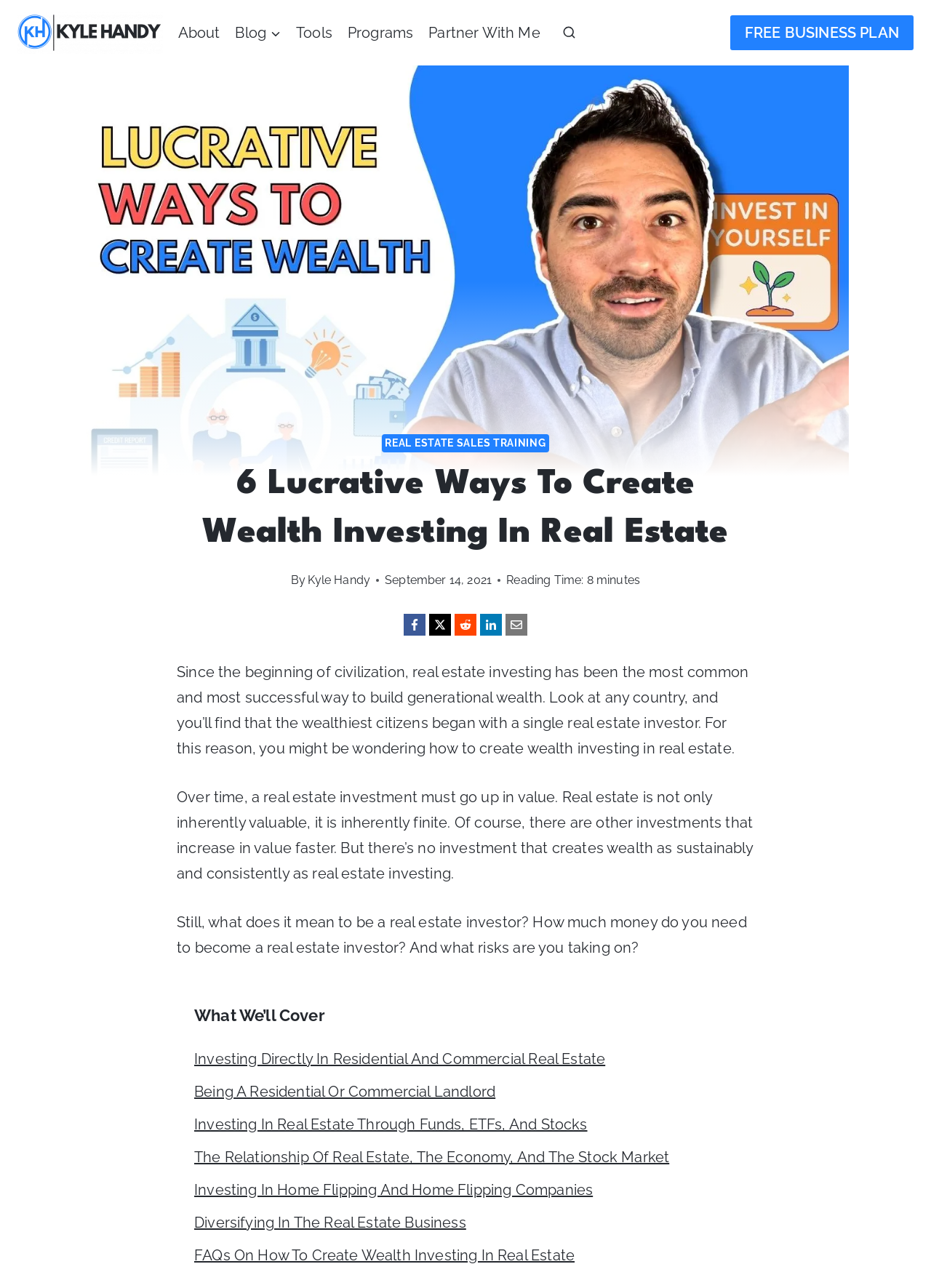Pinpoint the bounding box coordinates of the element to be clicked to execute the instruction: "Explore the 'Table of Contents'".

[0.19, 0.764, 0.81, 0.998]